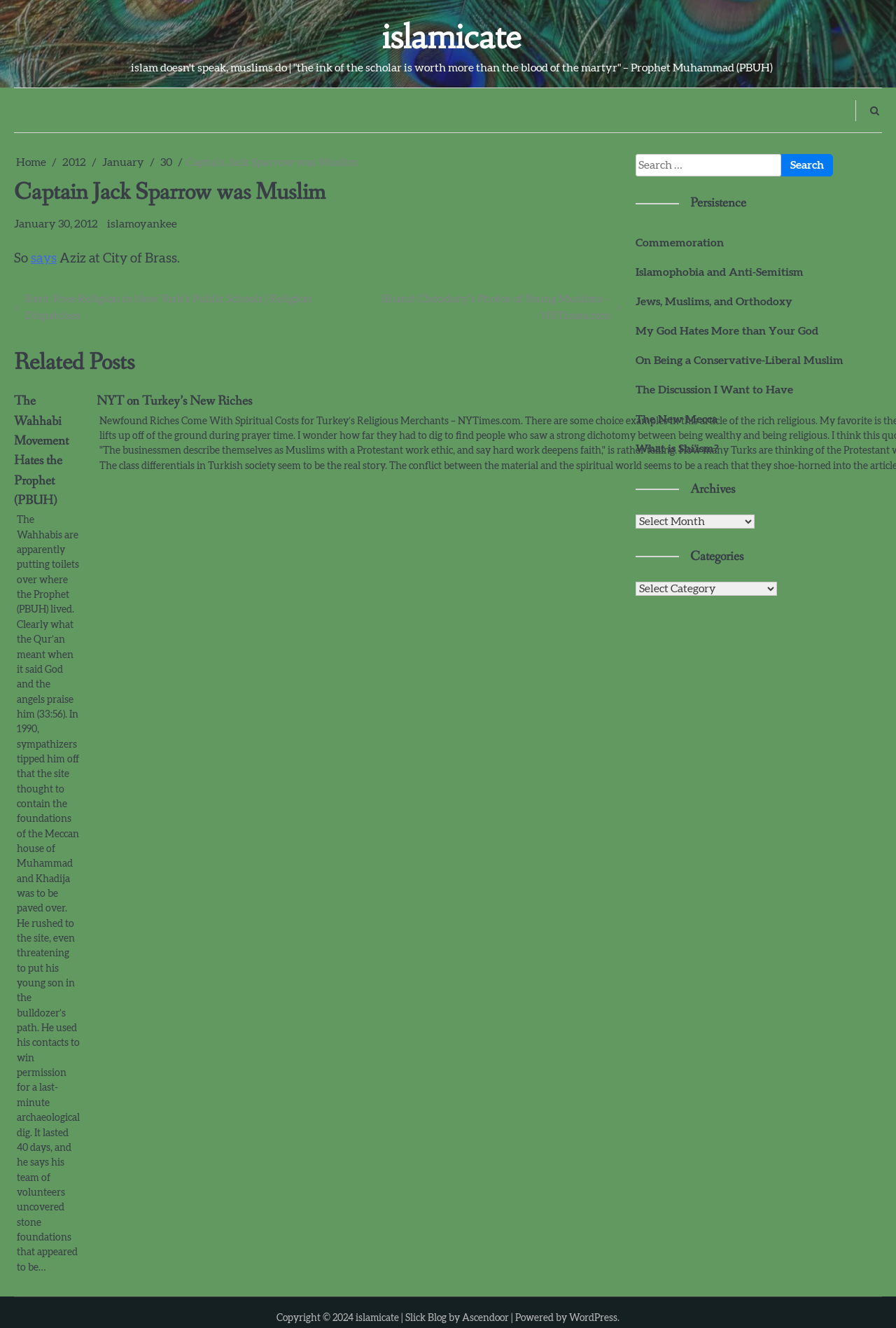Using the information in the image, could you please answer the following question in detail:
How many navigation links are there in the breadcrumbs section?

I counted the number of links in the breadcrumbs section, which are 'Home', '2012', 'January', '30', and 'Captain Jack Sparrow was Muslim', totaling 5 links.